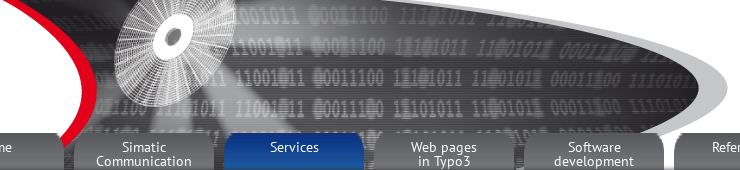Answer the question below with a single word or a brief phrase: 
What type of code is layered in the background?

Binary code